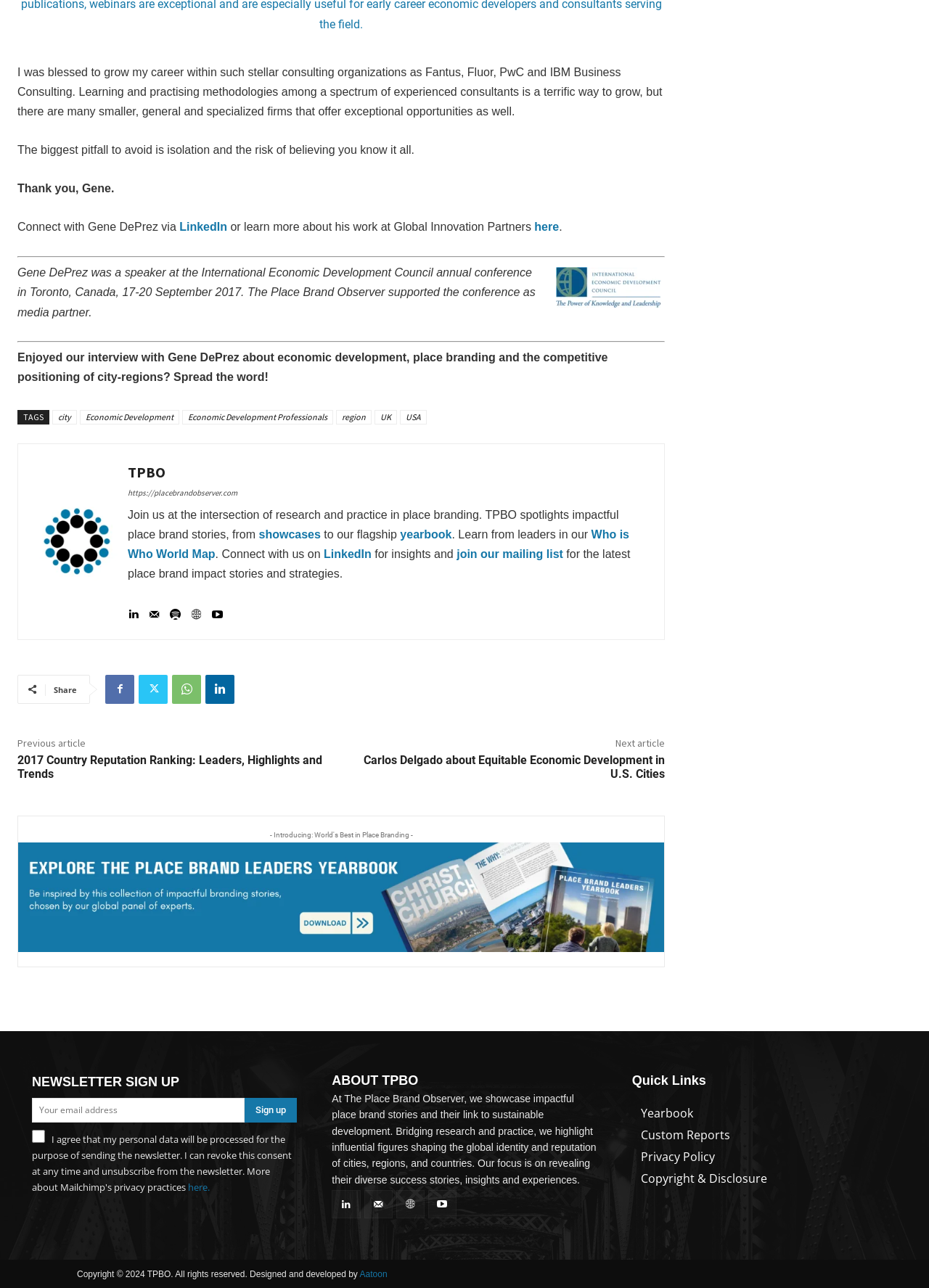Please determine the bounding box coordinates of the element's region to click for the following instruction: "Sign up for the newsletter".

[0.264, 0.852, 0.32, 0.872]